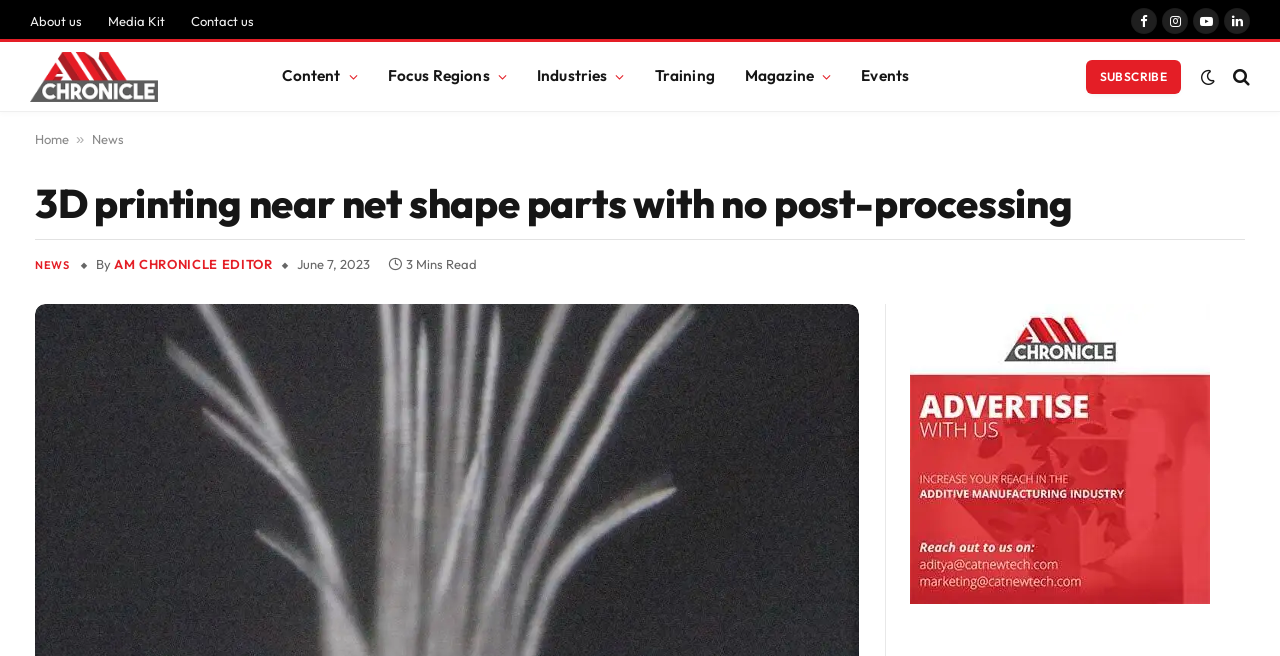How many social media links are present?
Look at the image and respond with a single word or a short phrase.

4